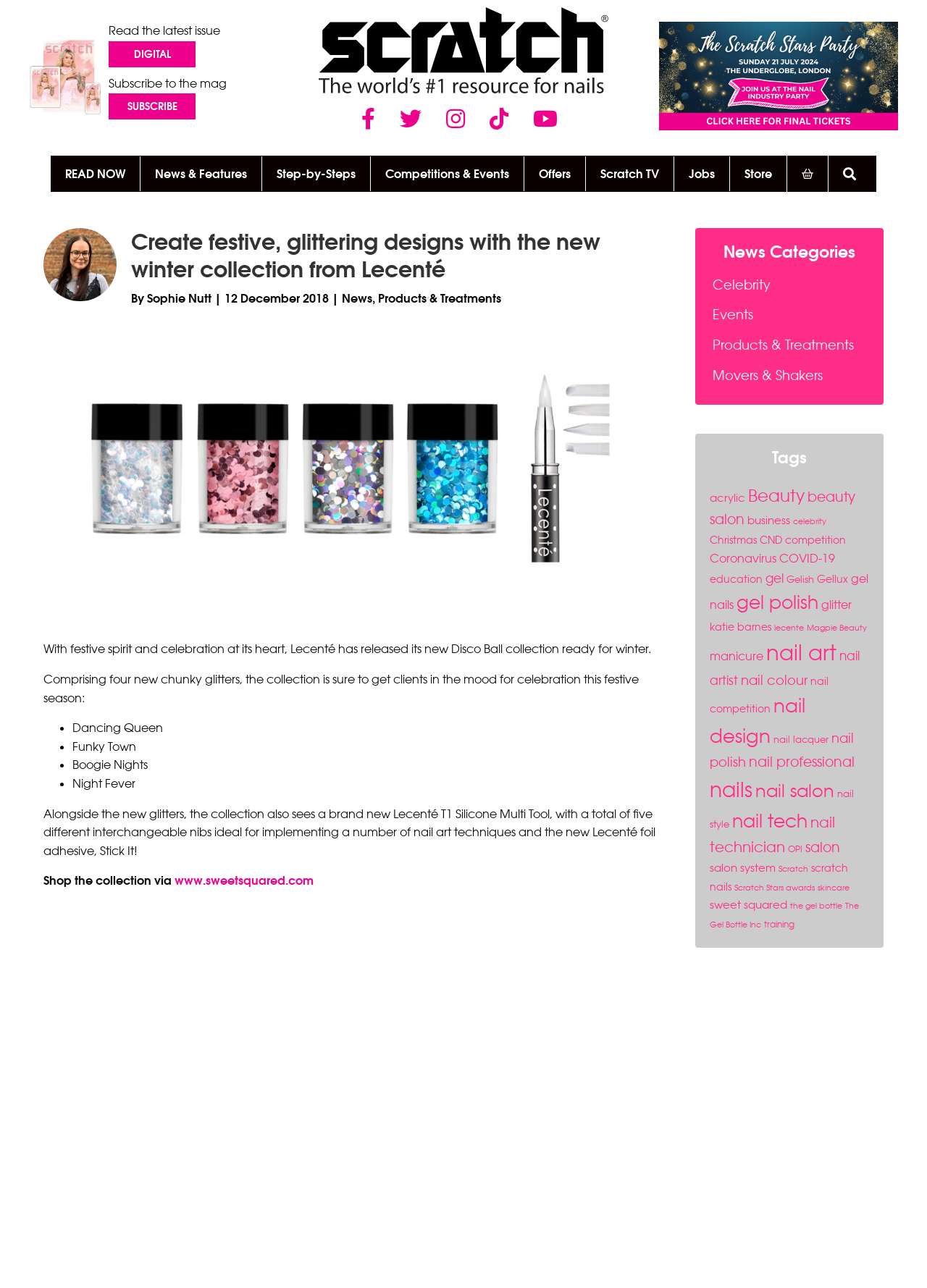Where can you shop the collection?
Craft a detailed and extensive response to the question.

The answer can be found in the paragraph that starts with 'Shop the collection via' and provides a link to the website www.sweetsquared.com